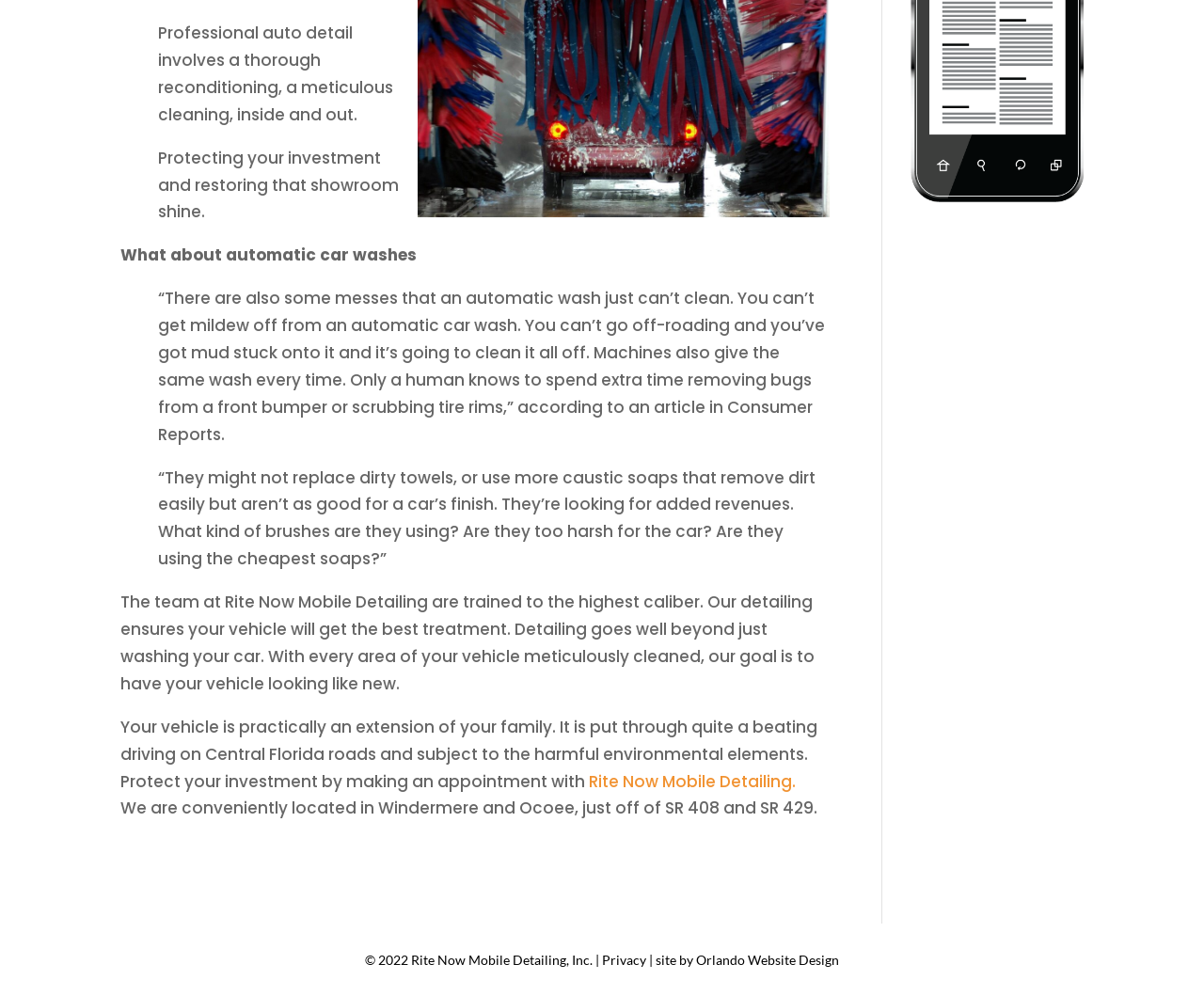Bounding box coordinates are specified in the format (top-left x, top-left y, bottom-right x, bottom-right y). All values are floating point numbers bounded between 0 and 1. Please provide the bounding box coordinate of the region this sentence describes: Rite Now Mobile Detailing.

[0.489, 0.773, 0.661, 0.796]